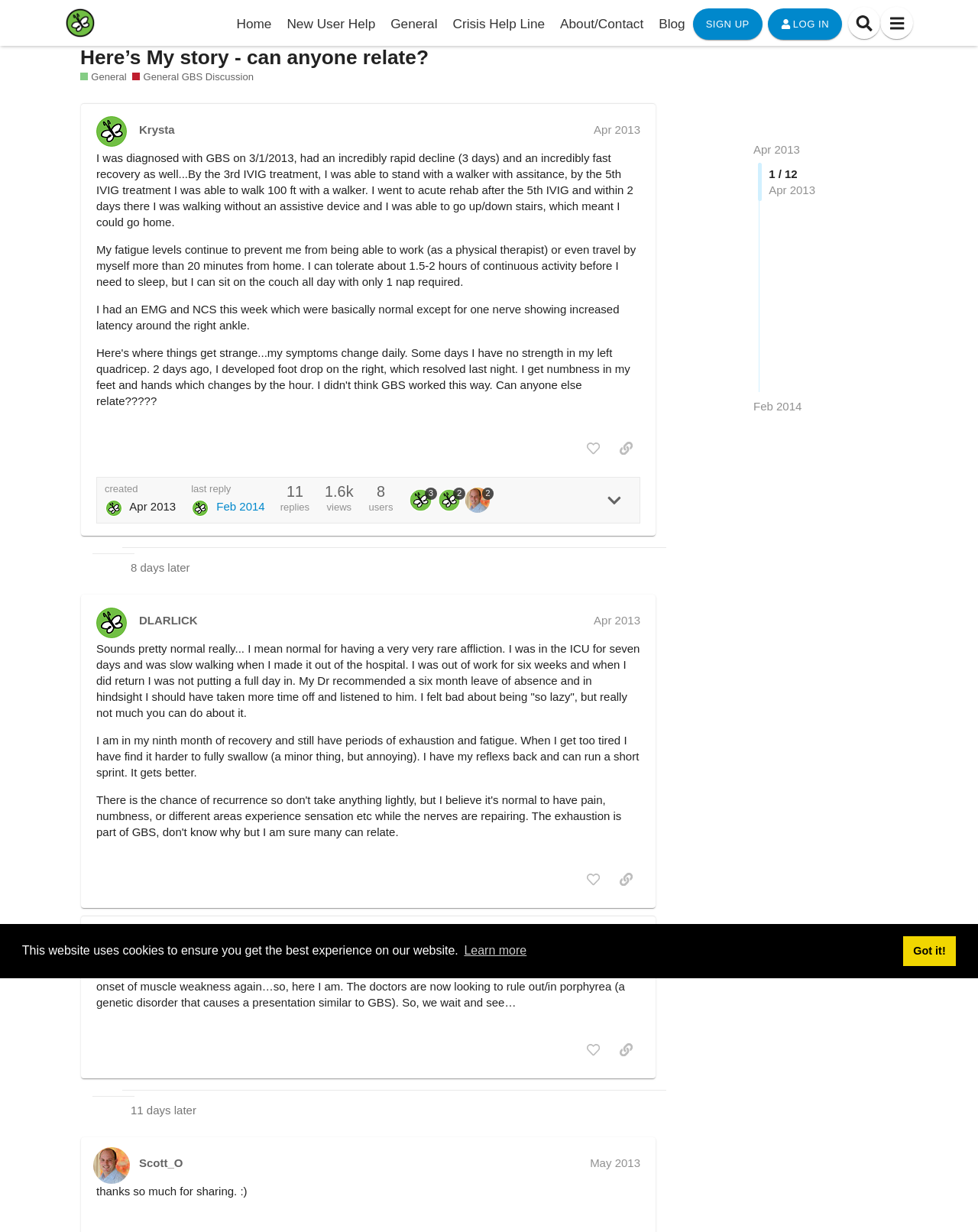Please find the bounding box coordinates for the clickable element needed to perform this instruction: "Click the 'like this post' button".

[0.592, 0.354, 0.621, 0.375]